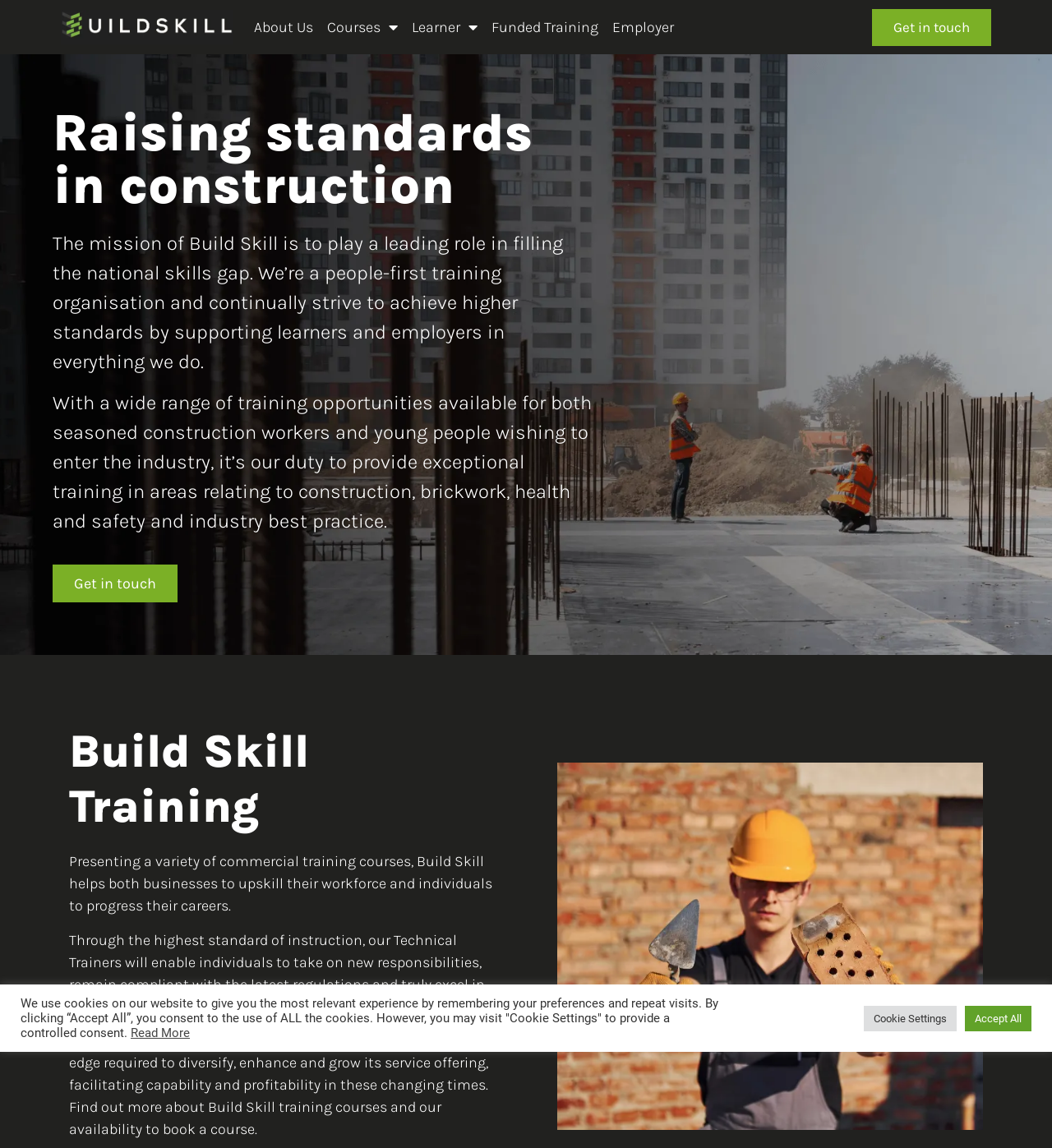Articulate a detailed summary of the webpage's content and design.

The webpage is about BuildSkill, a training organization focused on filling the national skills gap. At the top left corner, there is a logo of BuildSkill, accompanied by a navigation menu with links to "About Us", "Courses", "Learner", "Funded Training", and "Employer". 

Below the navigation menu, there is a heading that reads "Raising standards in construction". Underneath, there is a paragraph describing the mission of BuildSkill, which is to play a leading role in filling the national skills gap by supporting learners and employers. 

Following this, there is another paragraph explaining that BuildSkill provides exceptional training in areas relating to construction, brickwork, health and safety, and industry best practice. A "Get in touch" link is placed below these paragraphs.

On the lower half of the page, there is a section titled "Build Skill Training", which presents various commercial training courses. This section includes three paragraphs describing how BuildSkill helps businesses upskill their workforce and individuals progress their careers through high-standard instruction. 

To the right of this section, there is an image related to BuildSkill Training. At the bottom of the page, there is a notice about the use of cookies on the website, with options to "Accept All" or visit "Cookie Settings" to provide controlled consent. A "Read More" link is also available.